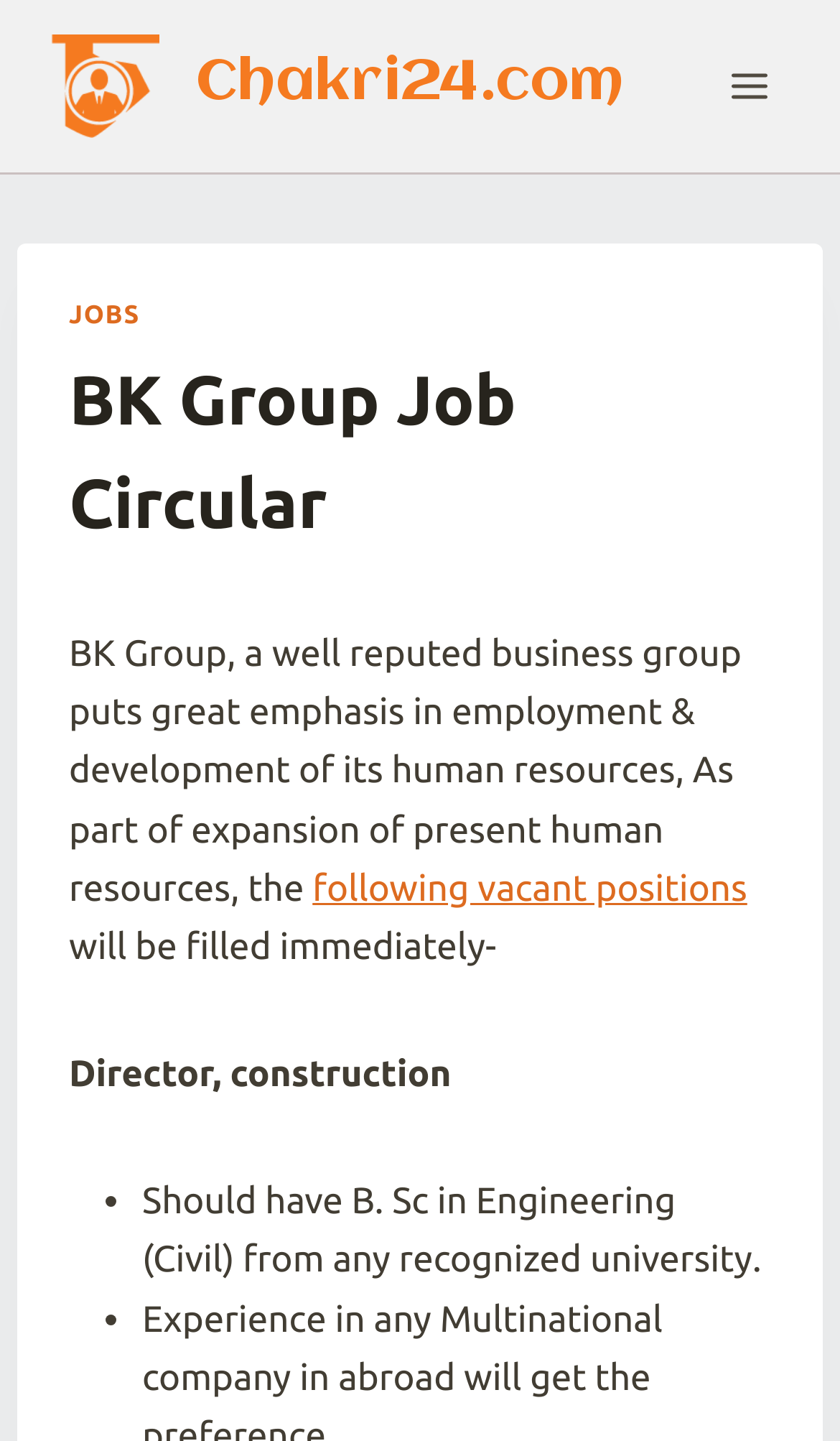Determine the bounding box coordinates of the UI element described below. Use the format (top-left x, top-left y, bottom-right x, bottom-right y) with floating point numbers between 0 and 1: Jobs

[0.082, 0.209, 0.167, 0.229]